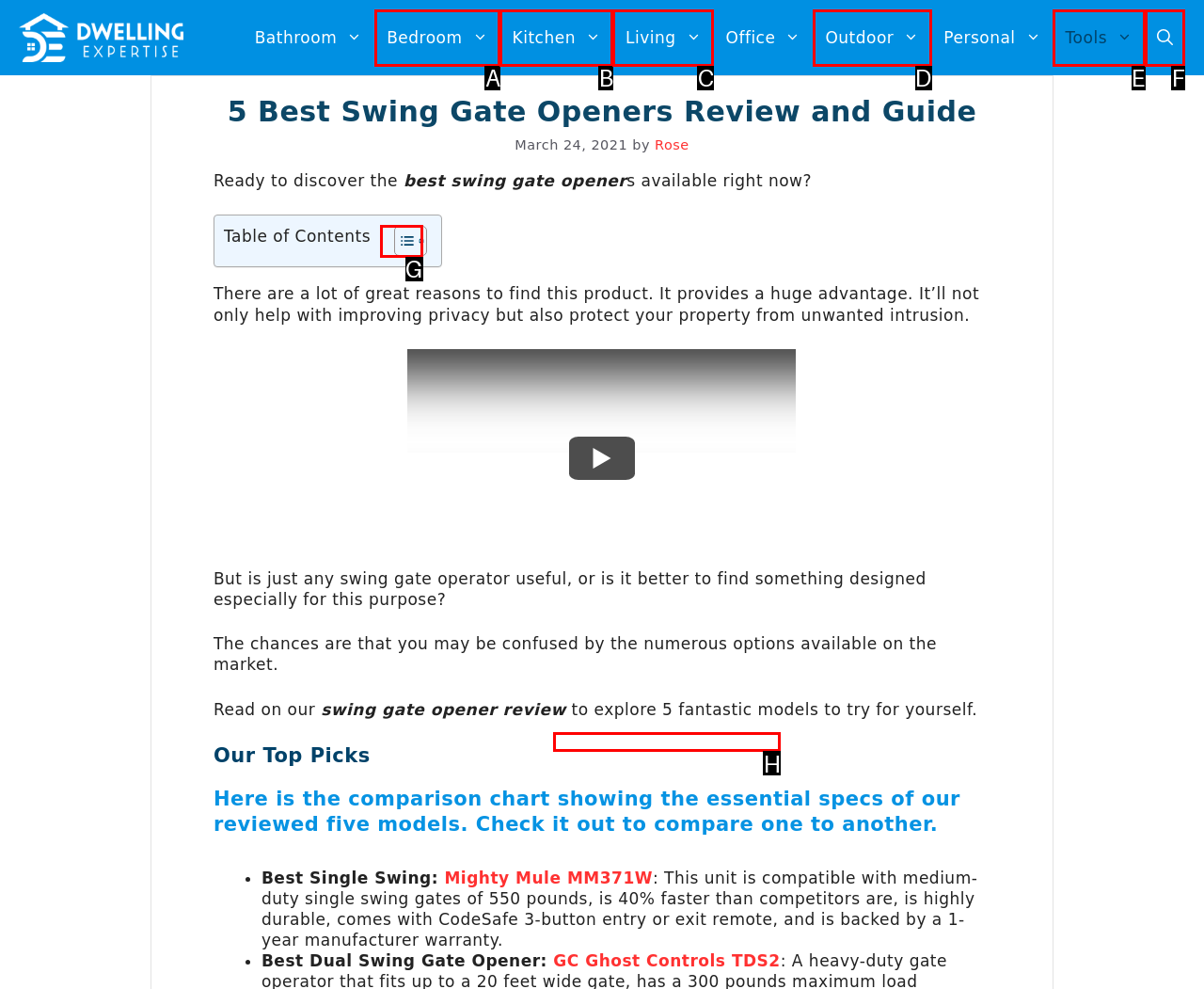Which option should be clicked to execute the task: Open the search?
Reply with the letter of the chosen option.

F